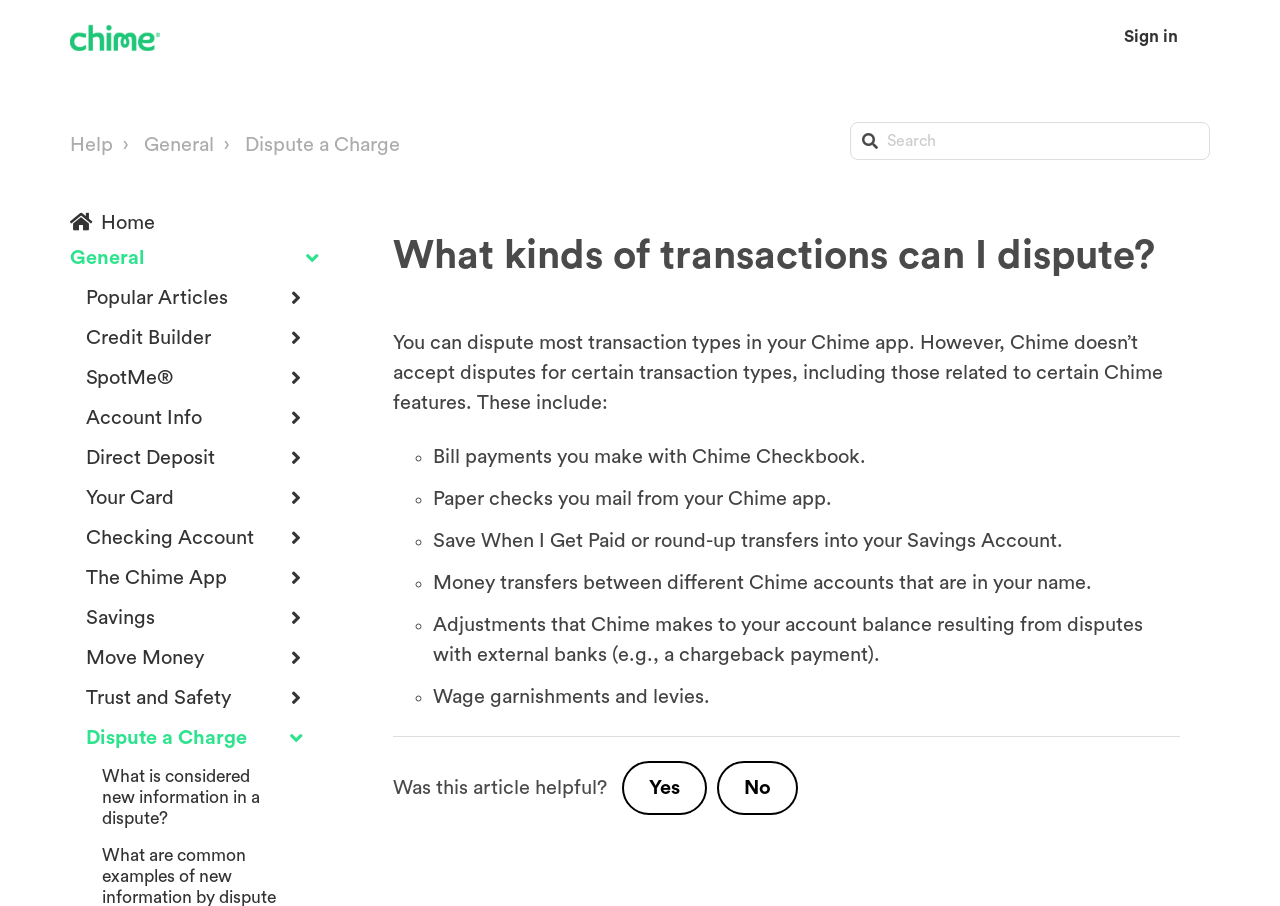Give a succinct answer to this question in a single word or phrase: 
What is the topic of the article?

Disputing transactions